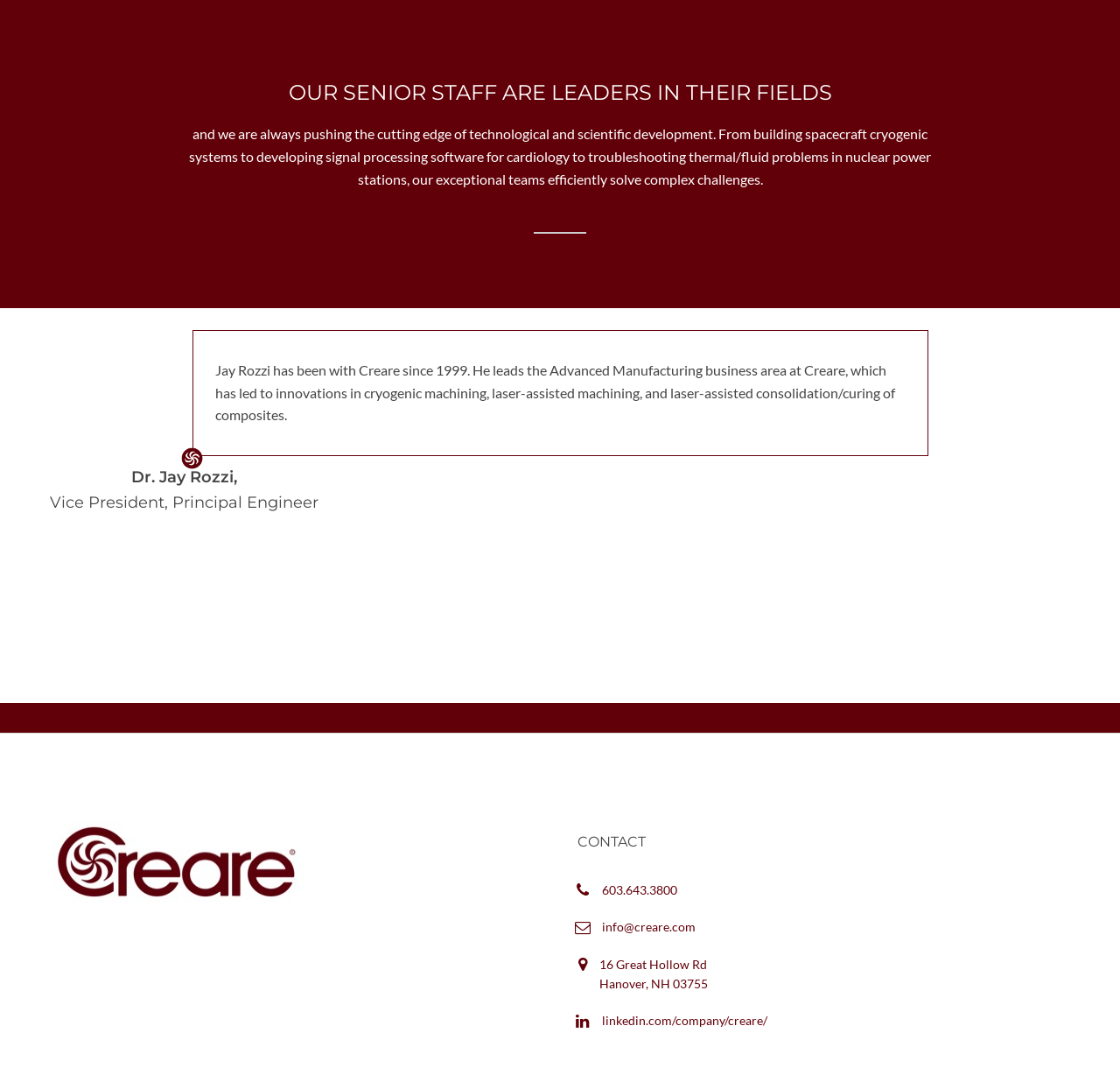What is the field of expertise of the senior staff mentioned on the webpage?
Use the screenshot to answer the question with a single word or phrase.

Technological and scientific development